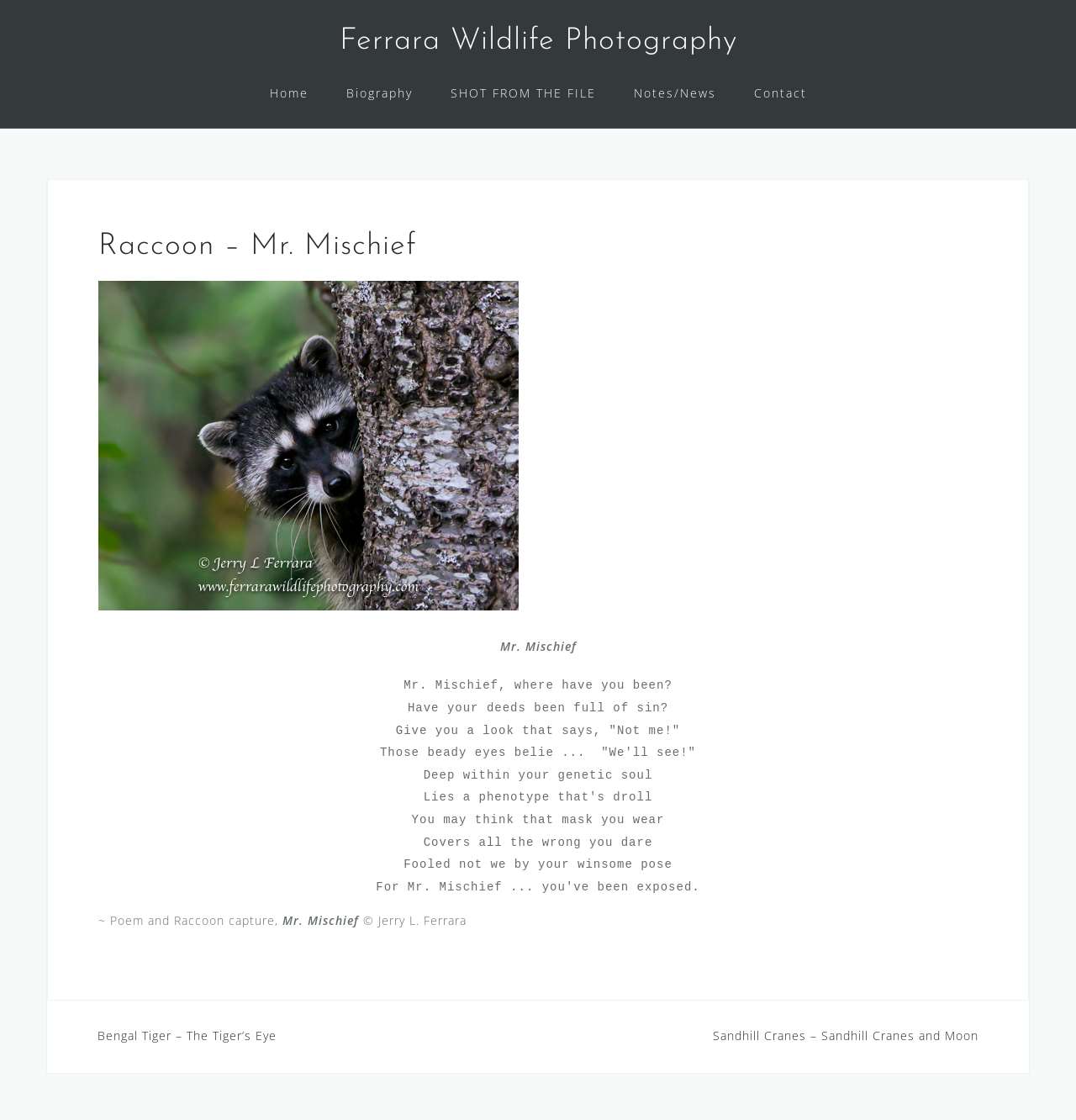Use the information in the screenshot to answer the question comprehensively: How many main sections are there on the webpage?

The webpage has two main sections, the article section and the navigation section, which are separated by a clear visual distinction.